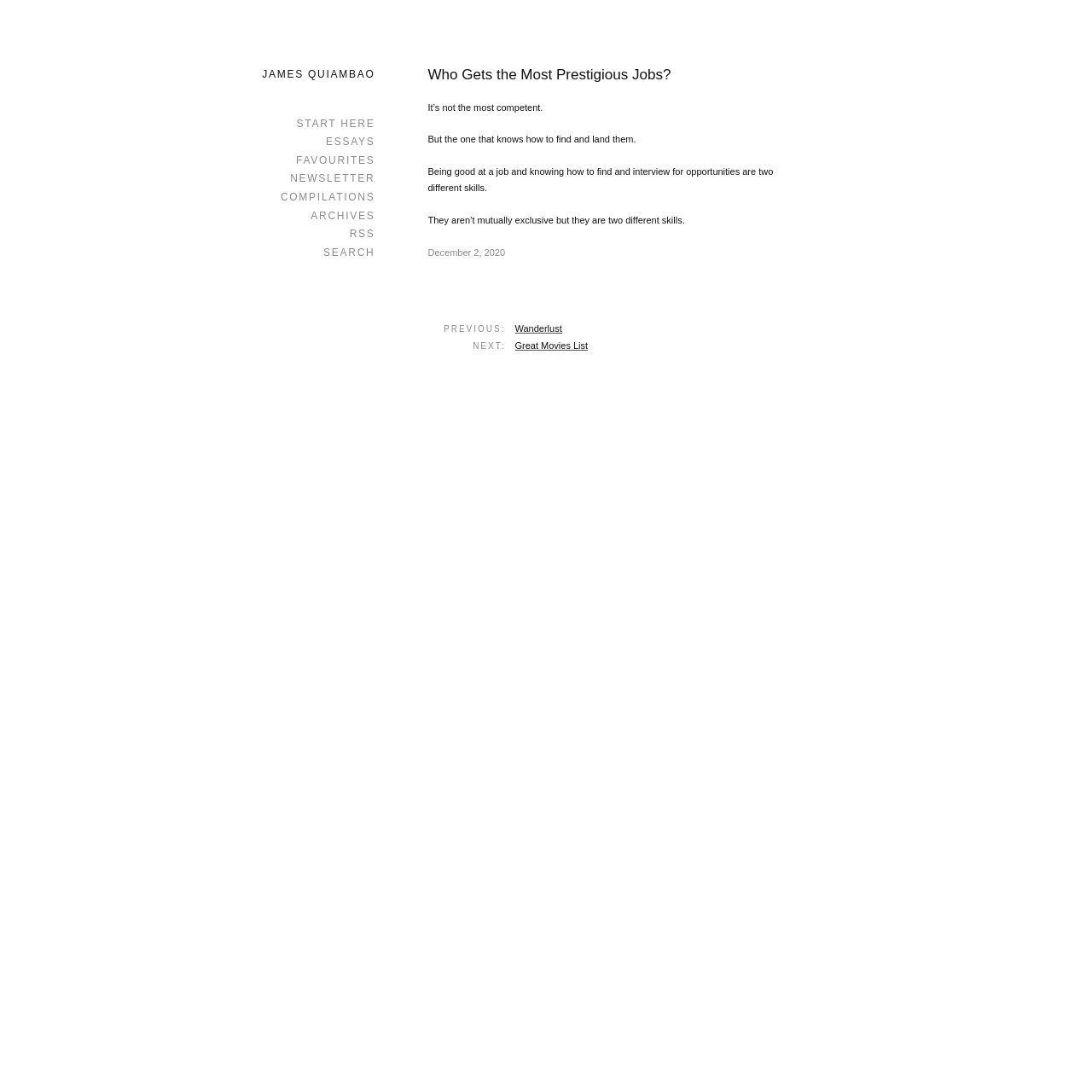Examine the image carefully and respond to the question with a detailed answer: 
What is the date of the current article?

The date of the current article is found in a link element, which says 'December 2, 2020'.